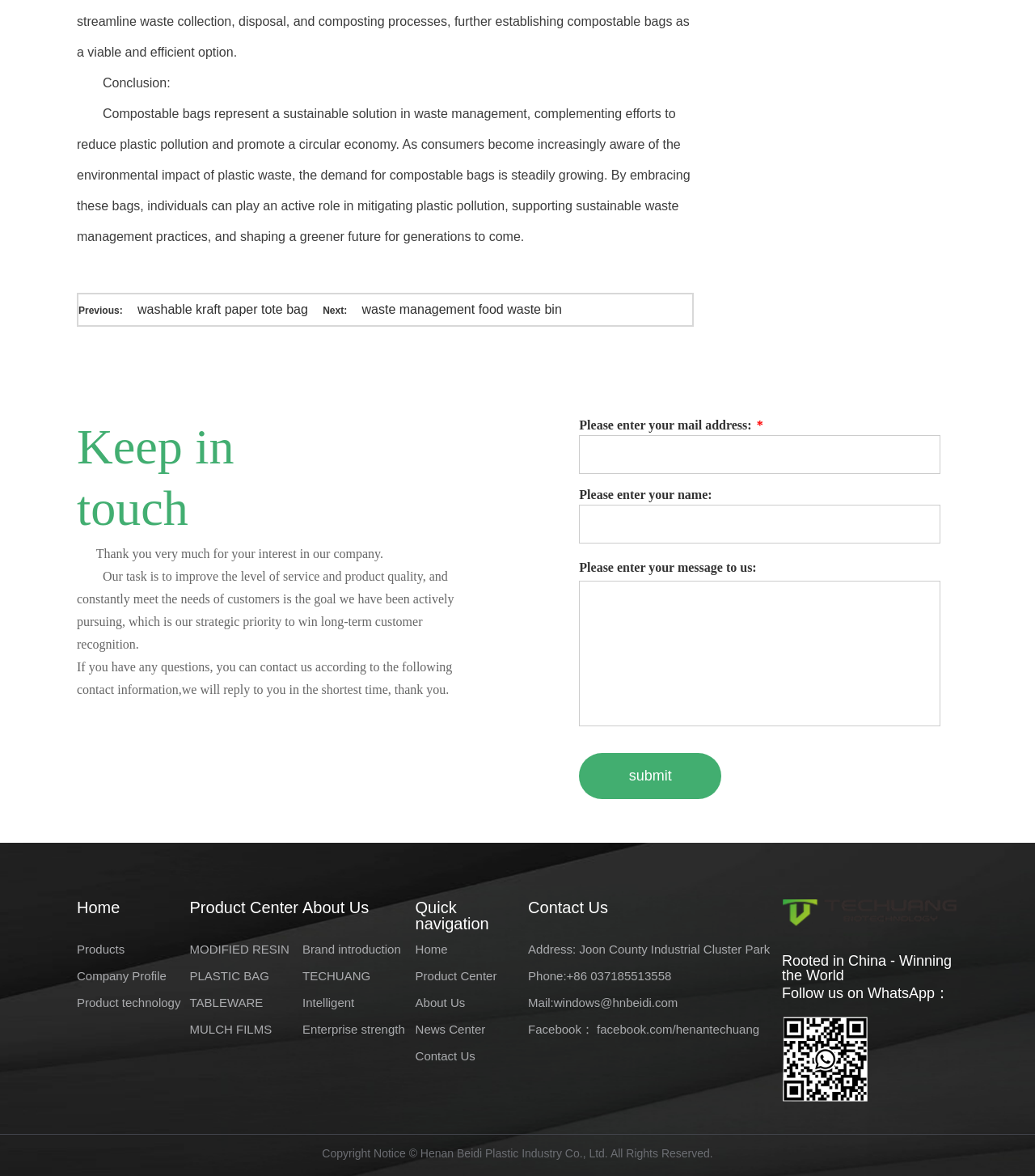Please identify the bounding box coordinates of the region to click in order to complete the task: "view 'Company Profile'". The coordinates must be four float numbers between 0 and 1, specified as [left, top, right, bottom].

[0.074, 0.824, 0.161, 0.836]